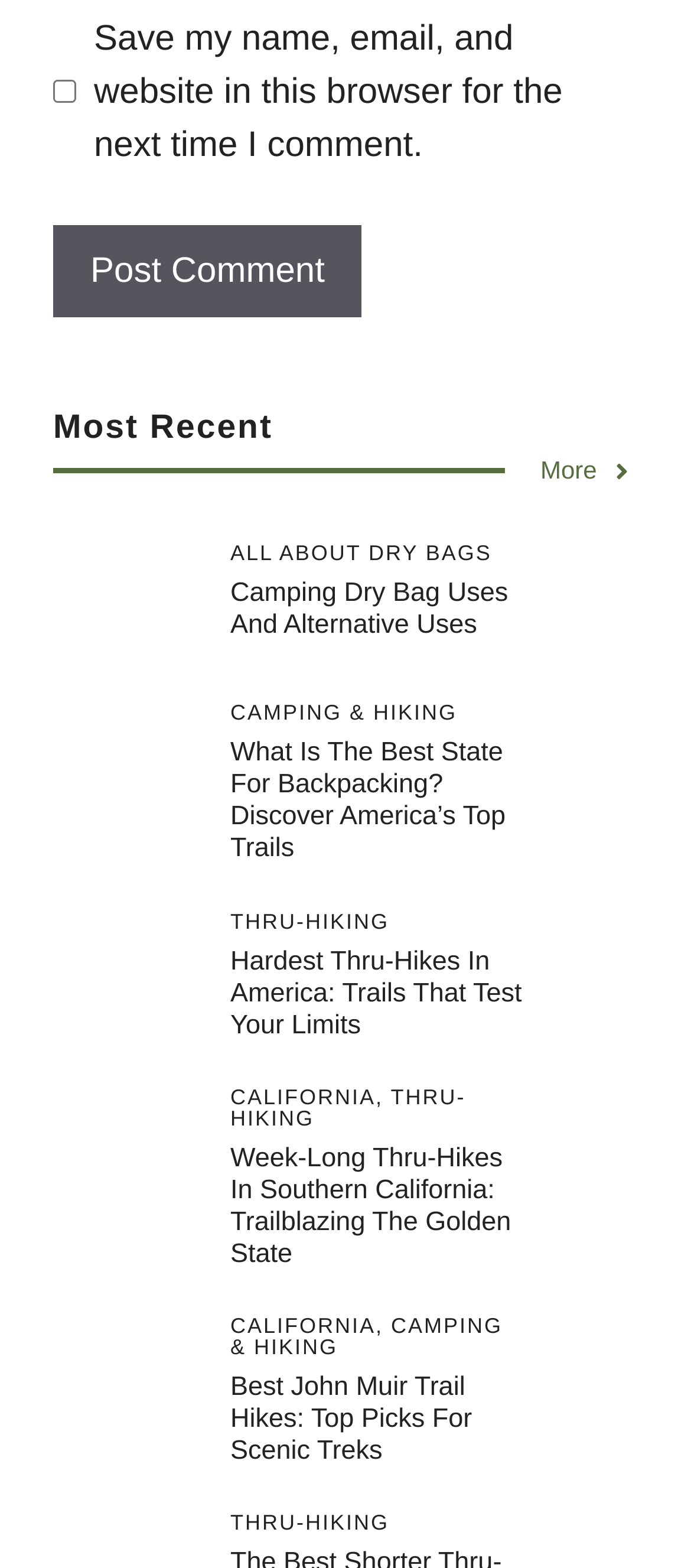Please find the bounding box coordinates of the element that you should click to achieve the following instruction: "Click the 'Post Comment' button". The coordinates should be presented as four float numbers between 0 and 1: [left, top, right, bottom].

[0.077, 0.143, 0.524, 0.202]